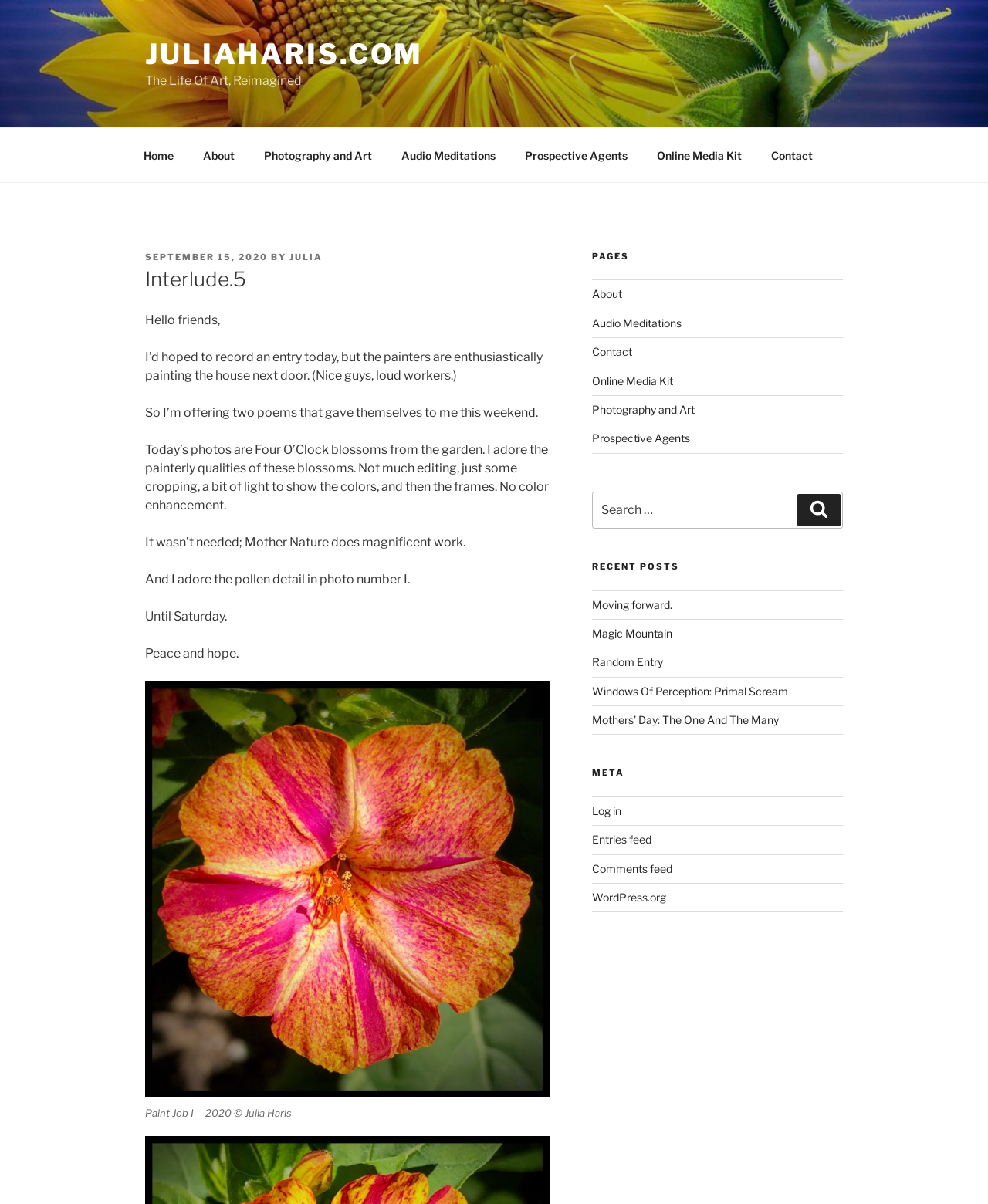What is the author's name?
Look at the image and answer the question with a single word or phrase.

Julia